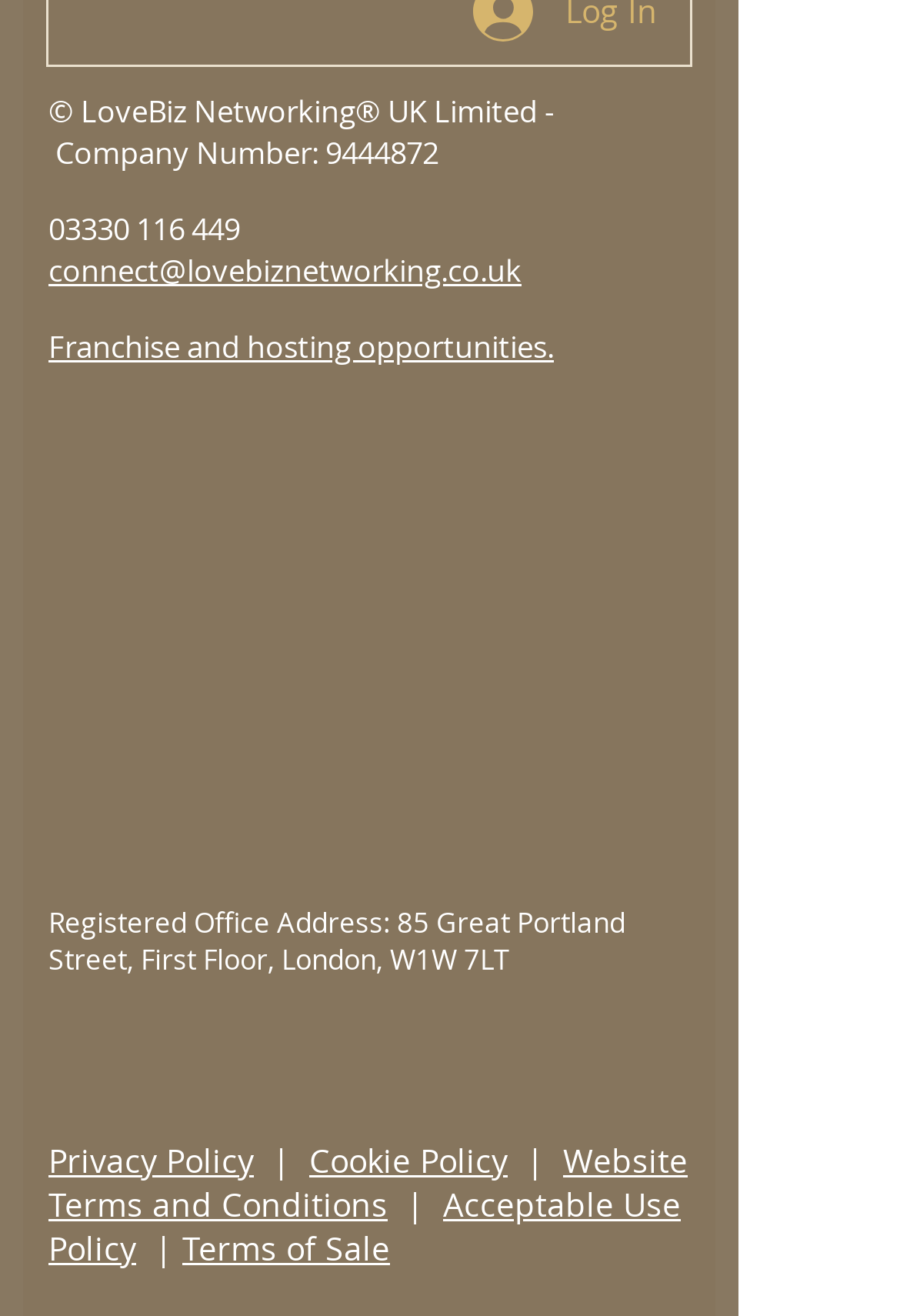What is the registered office address?
Using the details from the image, give an elaborate explanation to answer the question.

The registered office address is listed in the footer section of the webpage, where it is provided as part of the company's contact information.